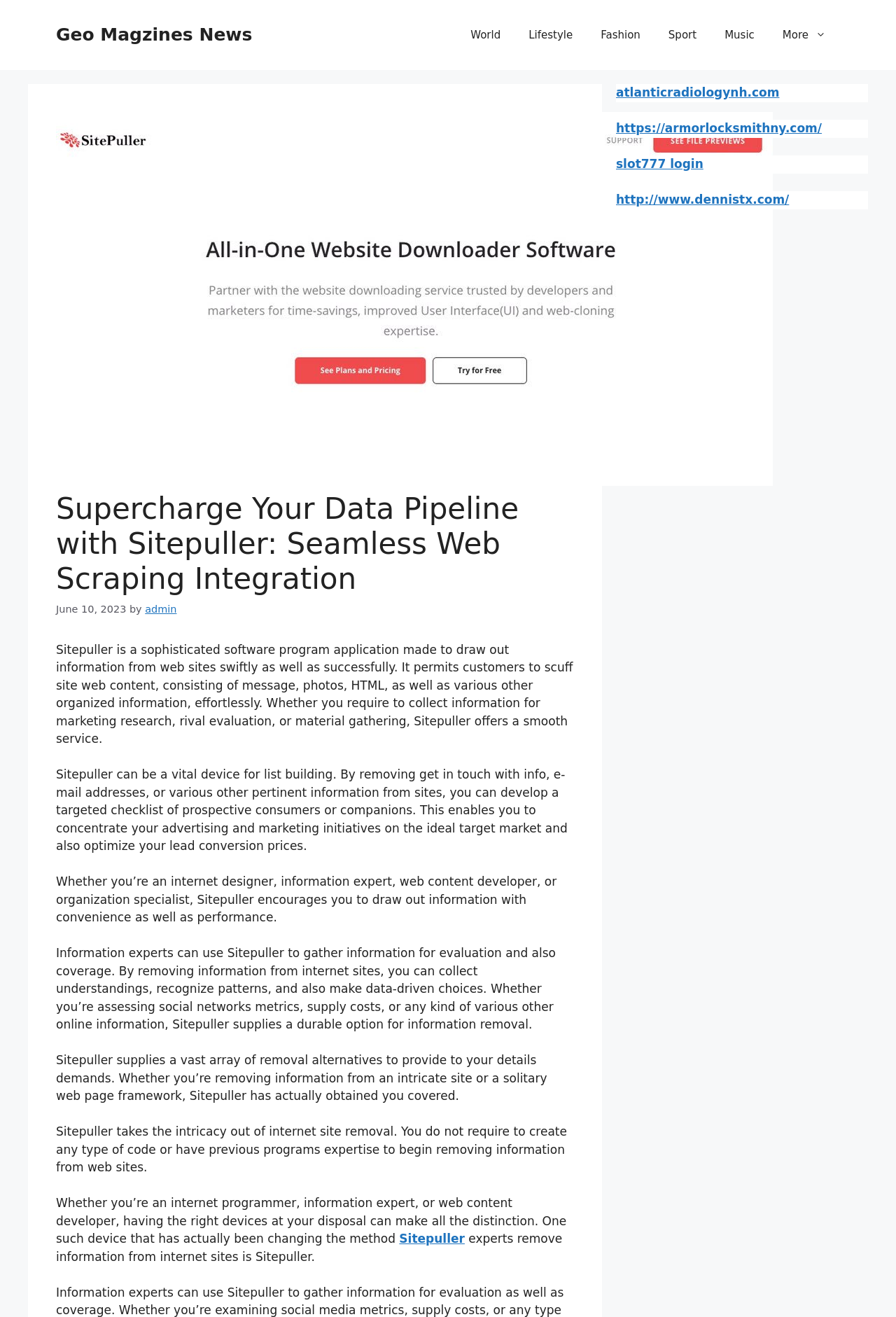Identify the bounding box coordinates for the UI element that matches this description: "Geo Magzines News".

[0.062, 0.019, 0.281, 0.034]